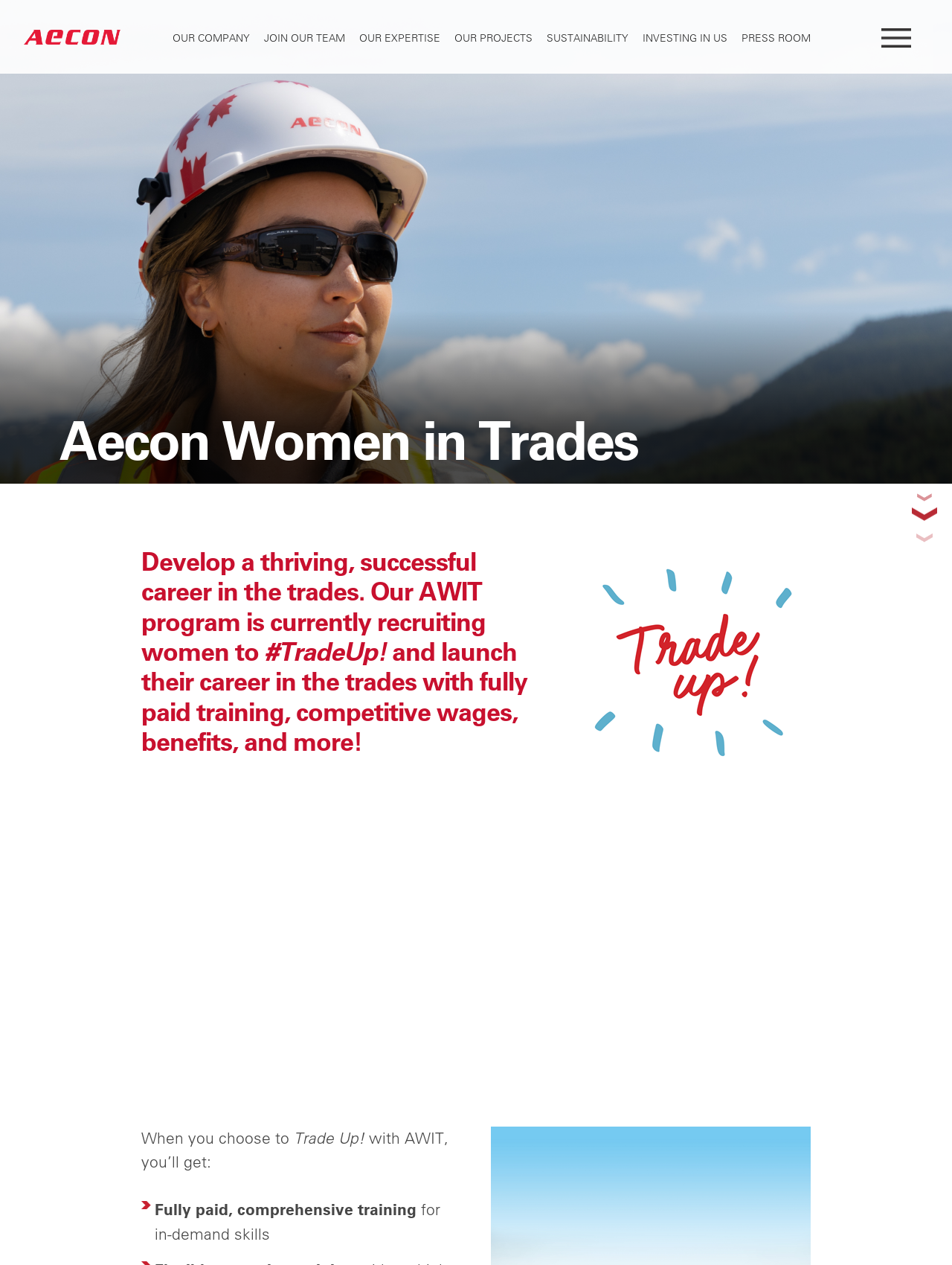What is the logo displayed on the page?
Using the image as a reference, deliver a detailed and thorough answer to the question.

The logo is displayed below the main heading 'Aecon Women in Trades' and above the text 'When you choose to Trade Up!'.